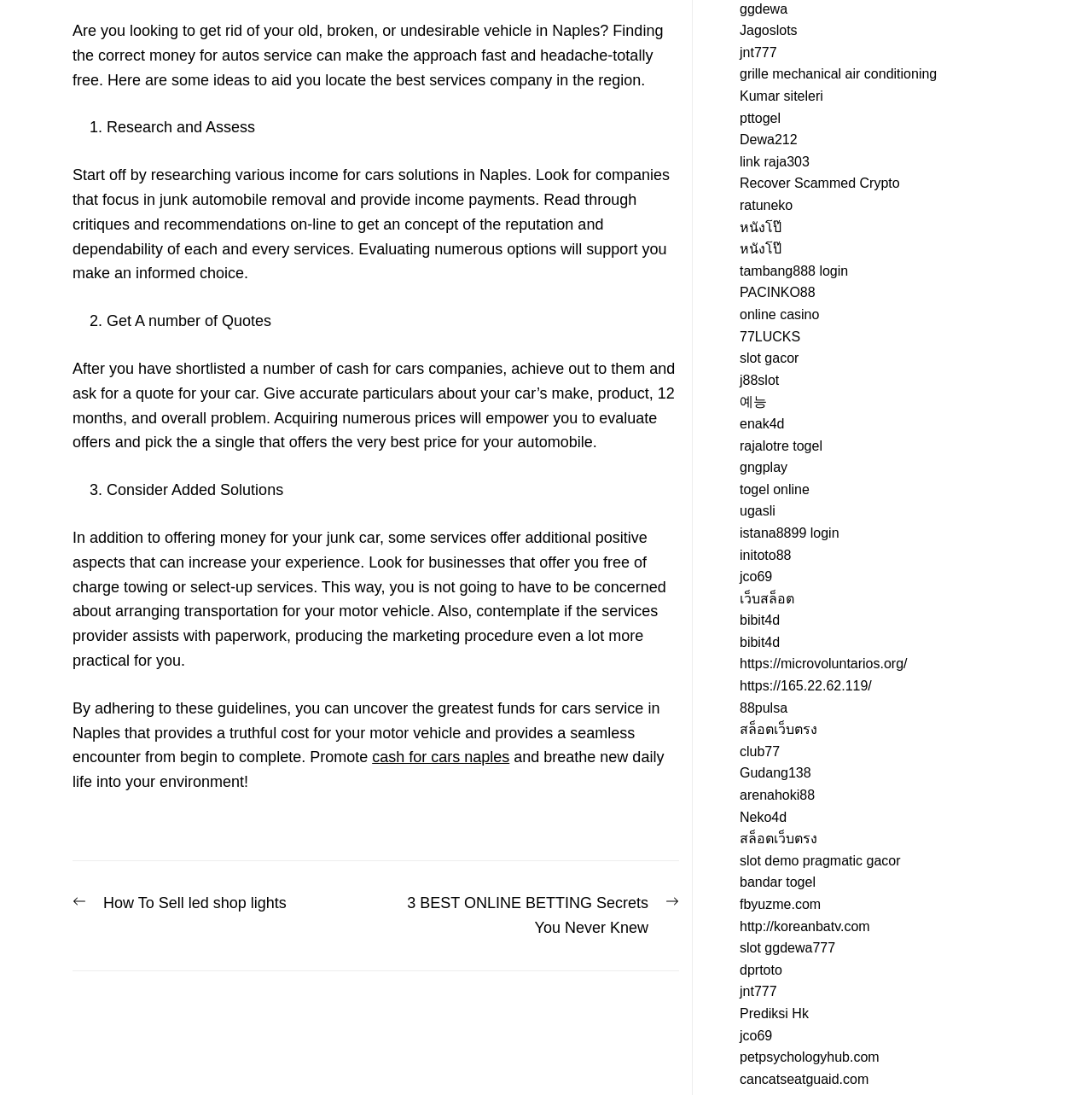By analyzing the image, answer the following question with a detailed response: What is the purpose of getting multiple quotes?

According to the webpage, getting multiple quotes from different cash for cars services allows the user to compare offers and choose the one that provides the best price for their vehicle.